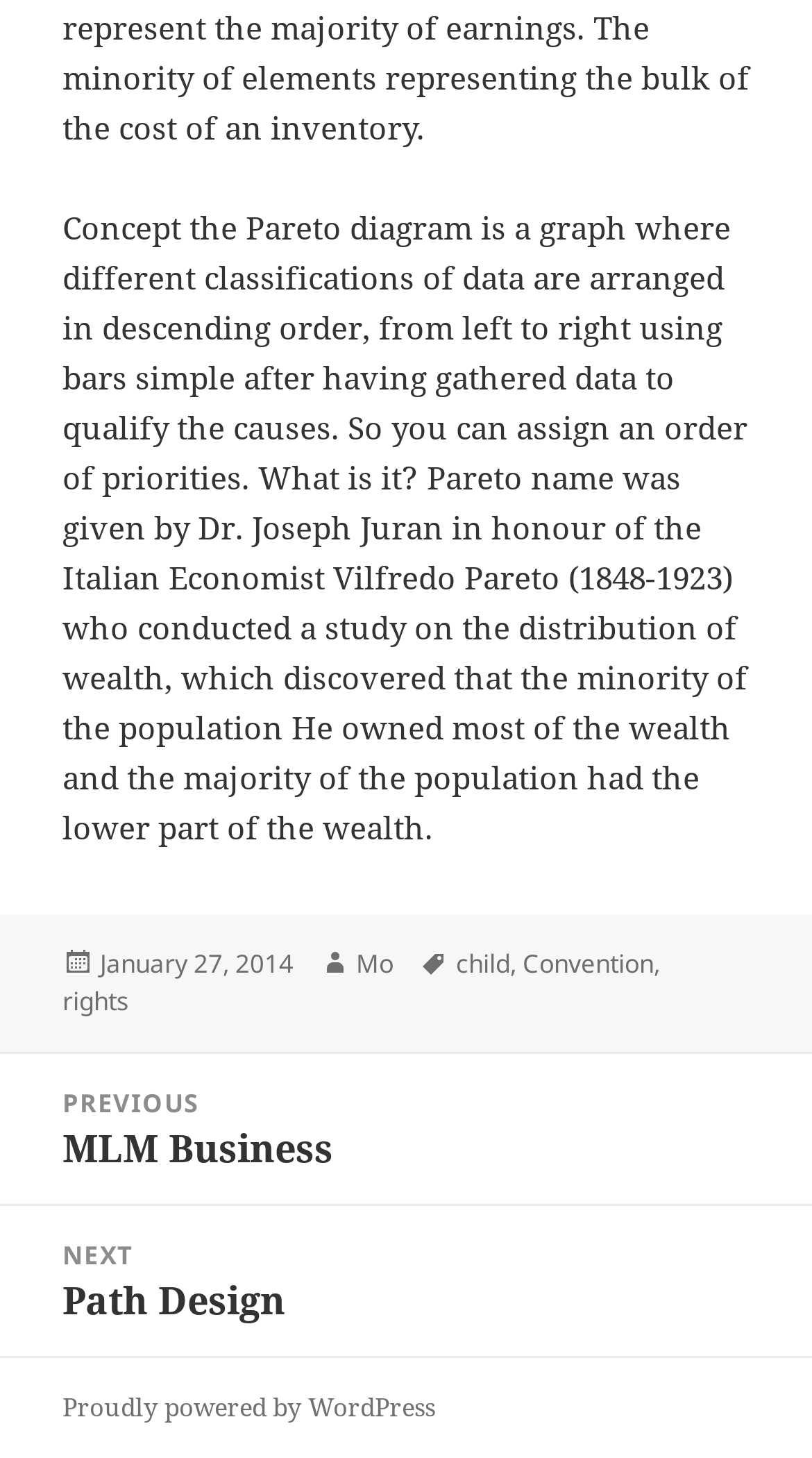What is the author's name?
Provide a fully detailed and comprehensive answer to the question.

The link element with bounding box coordinates [0.438, 0.648, 0.485, 0.674] contains the text 'Mo', which is the author's name.